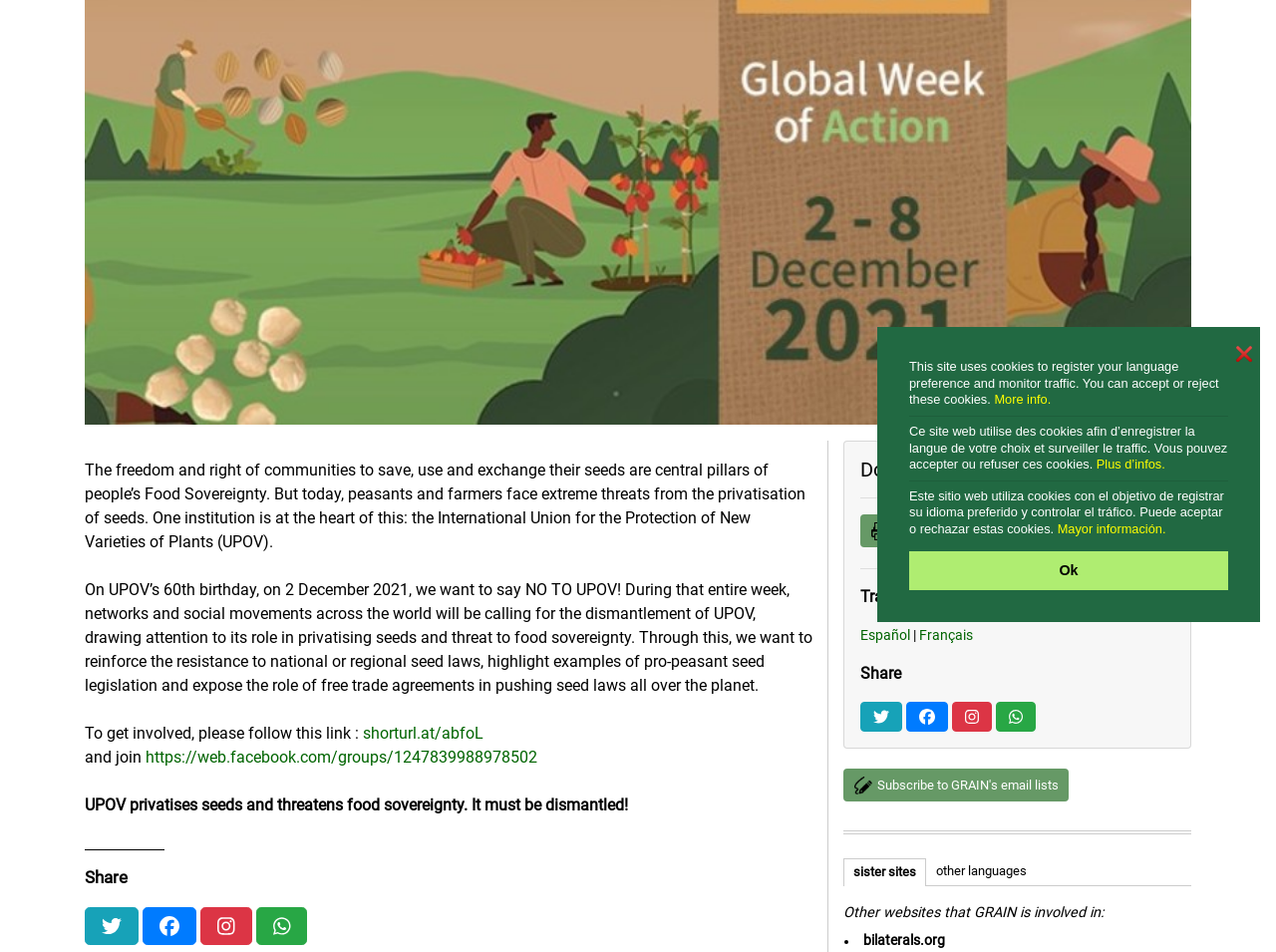Predict the bounding box of the UI element based on the description: "parent_node: Share". The coordinates should be four float numbers between 0 and 1, formatted as [left, top, right, bottom].

[0.71, 0.737, 0.743, 0.769]